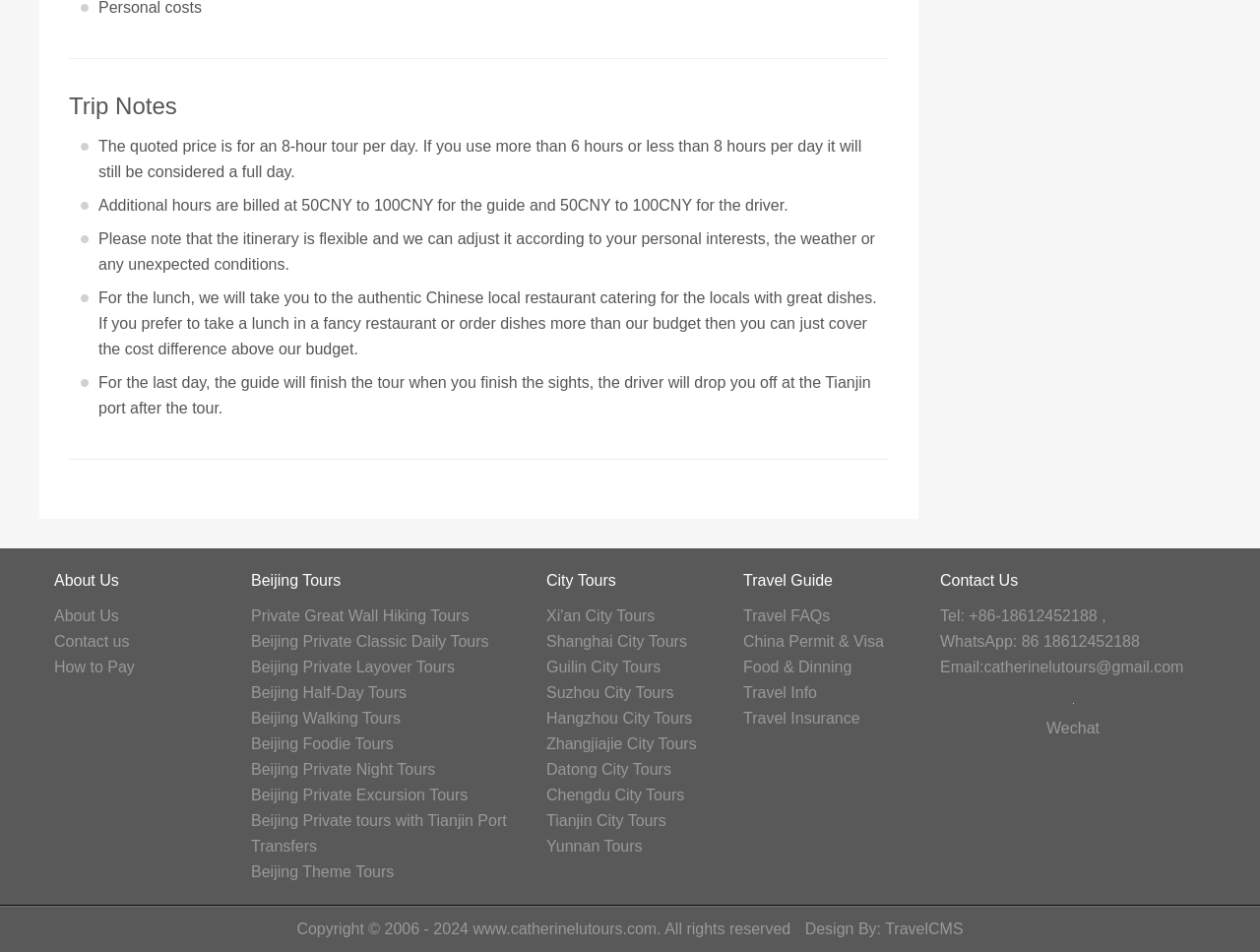Please determine the bounding box coordinates of the element to click in order to execute the following instruction: "Click on 'About Us'". The coordinates should be four float numbers between 0 and 1, specified as [left, top, right, bottom].

[0.043, 0.638, 0.094, 0.656]